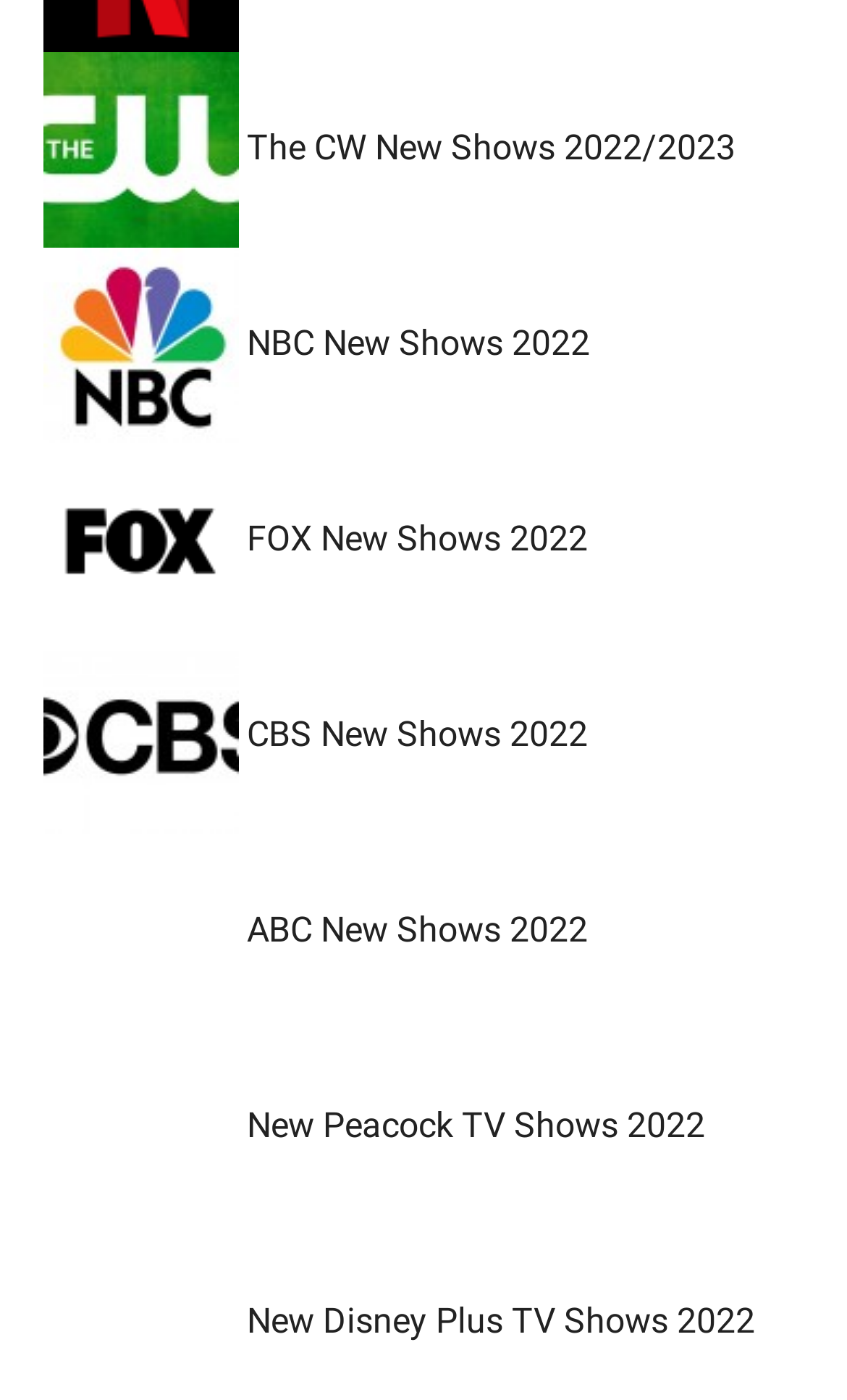Please identify the bounding box coordinates of the element that needs to be clicked to perform the following instruction: "View new CW shows for 2021/22".

[0.05, 0.091, 0.291, 0.12]